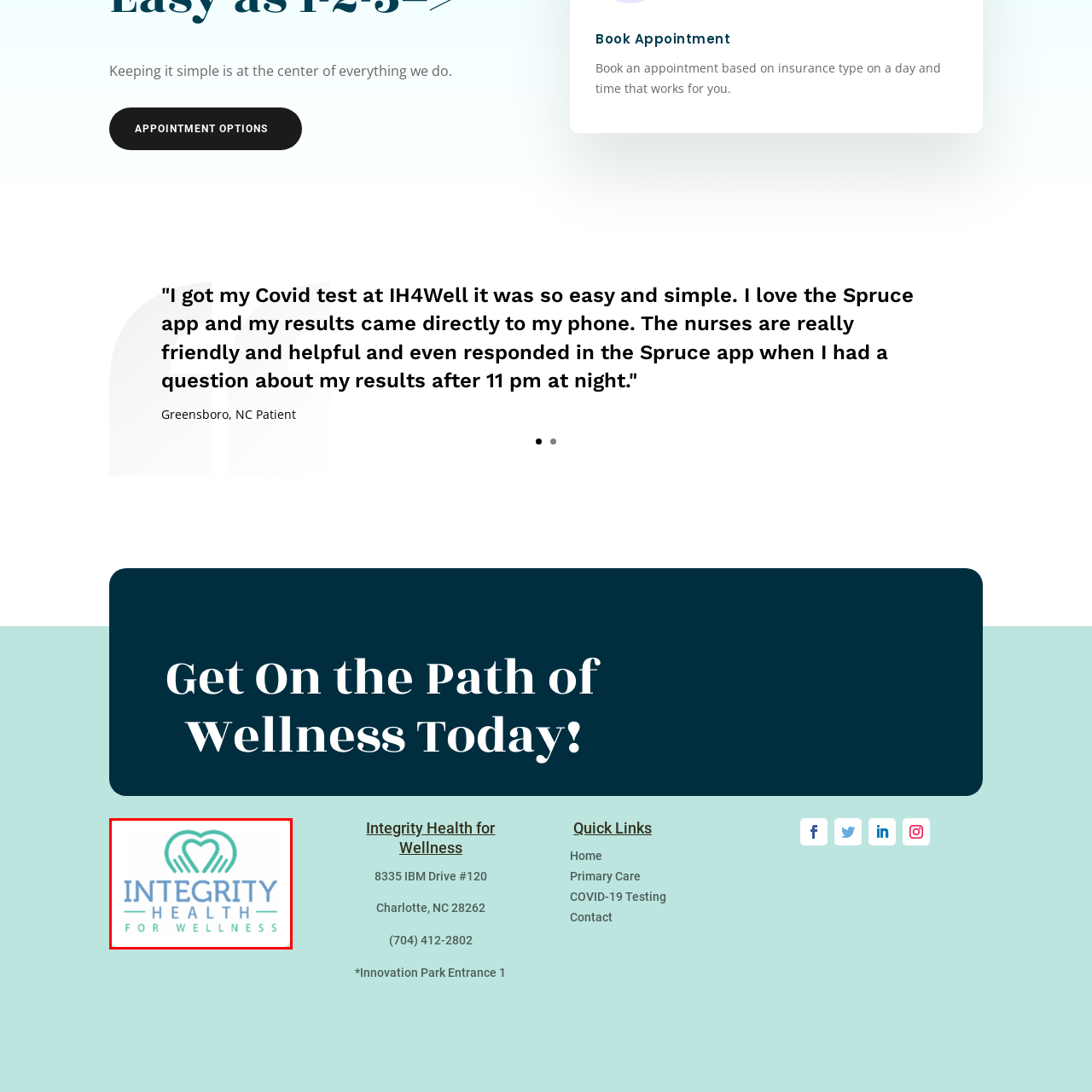Observe the image inside the red bounding box and answer briefly using a single word or phrase: What font style is 'INTEGRITY HEALTH' displayed in?

bold blue